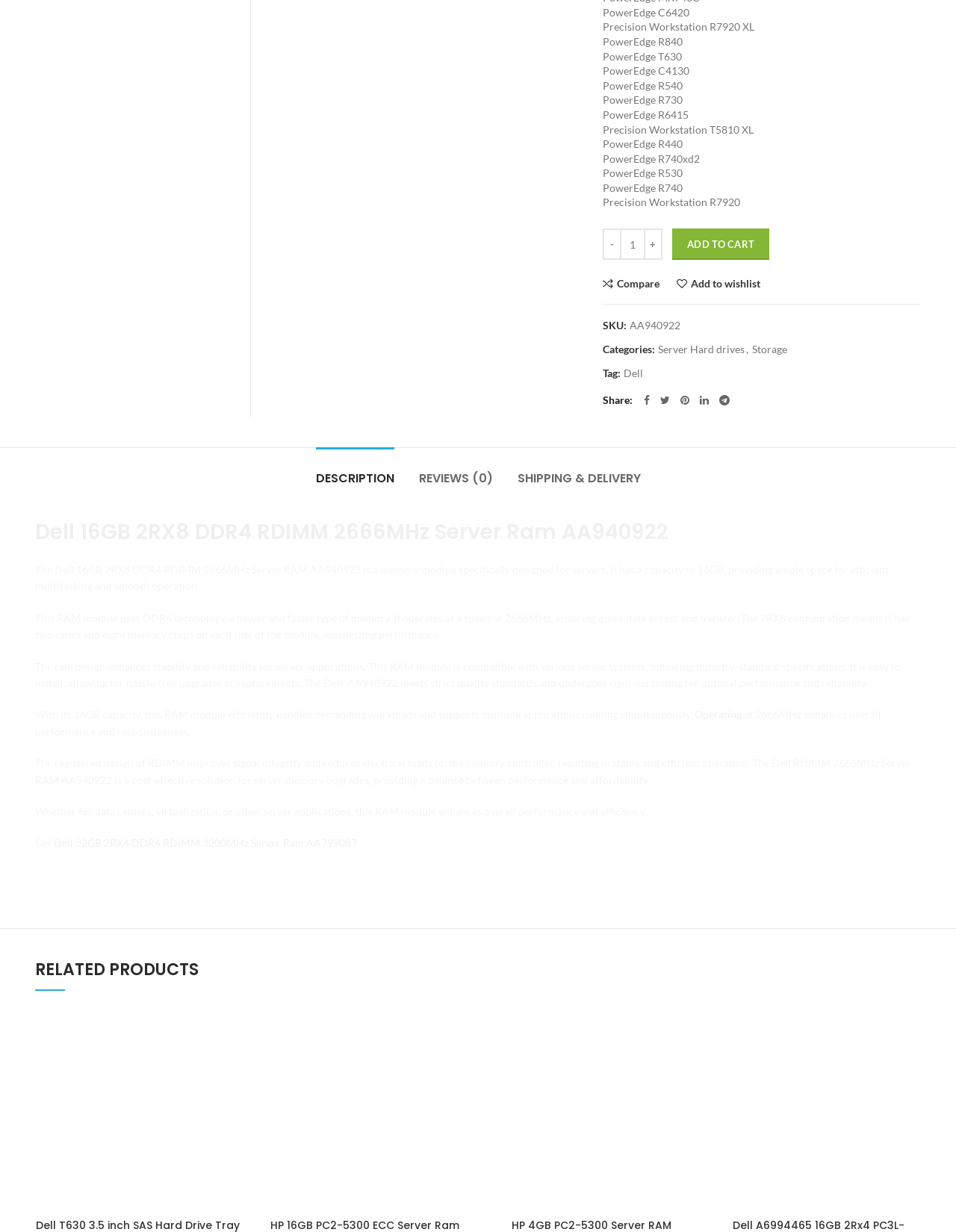Provide a thorough and detailed response to the question by examining the image: 
What is the product name?

The product name is obtained from the heading element at the top of the webpage, which is 'Dell 16GB 2RX8 DDR4 RDIMM 2666MHz Server Ram AA940922'.